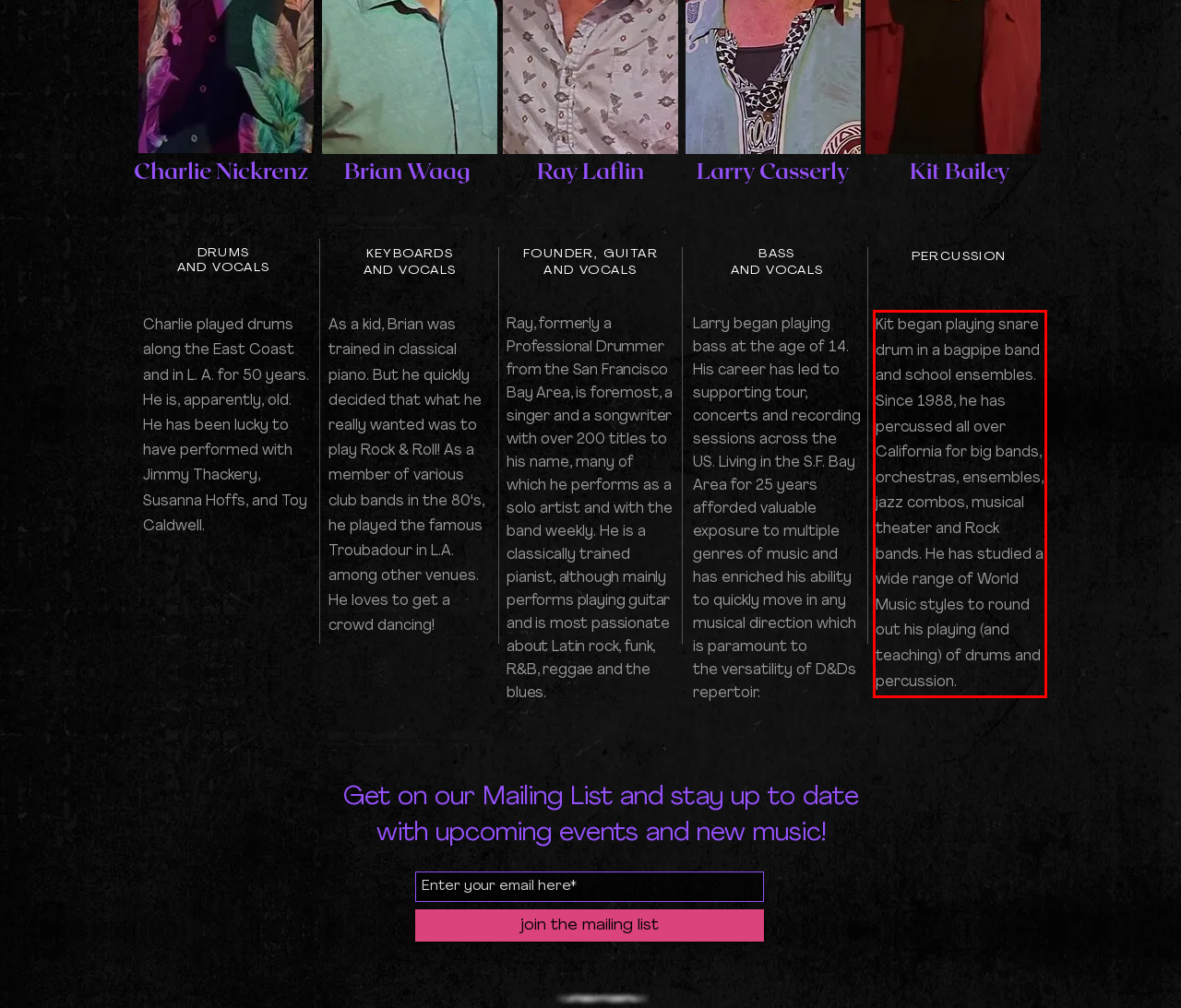Using OCR, extract the text content found within the red bounding box in the given webpage screenshot.

Kit began playing snare drum in a bagpipe band and school ensembles. Since 1988, he has percussed all over California for big bands, orchestras, ensembles, jazz combos, musical theater and Rock bands. He has studied a wide range of World Music styles to round out his playing (and teaching) of drums and percussion.